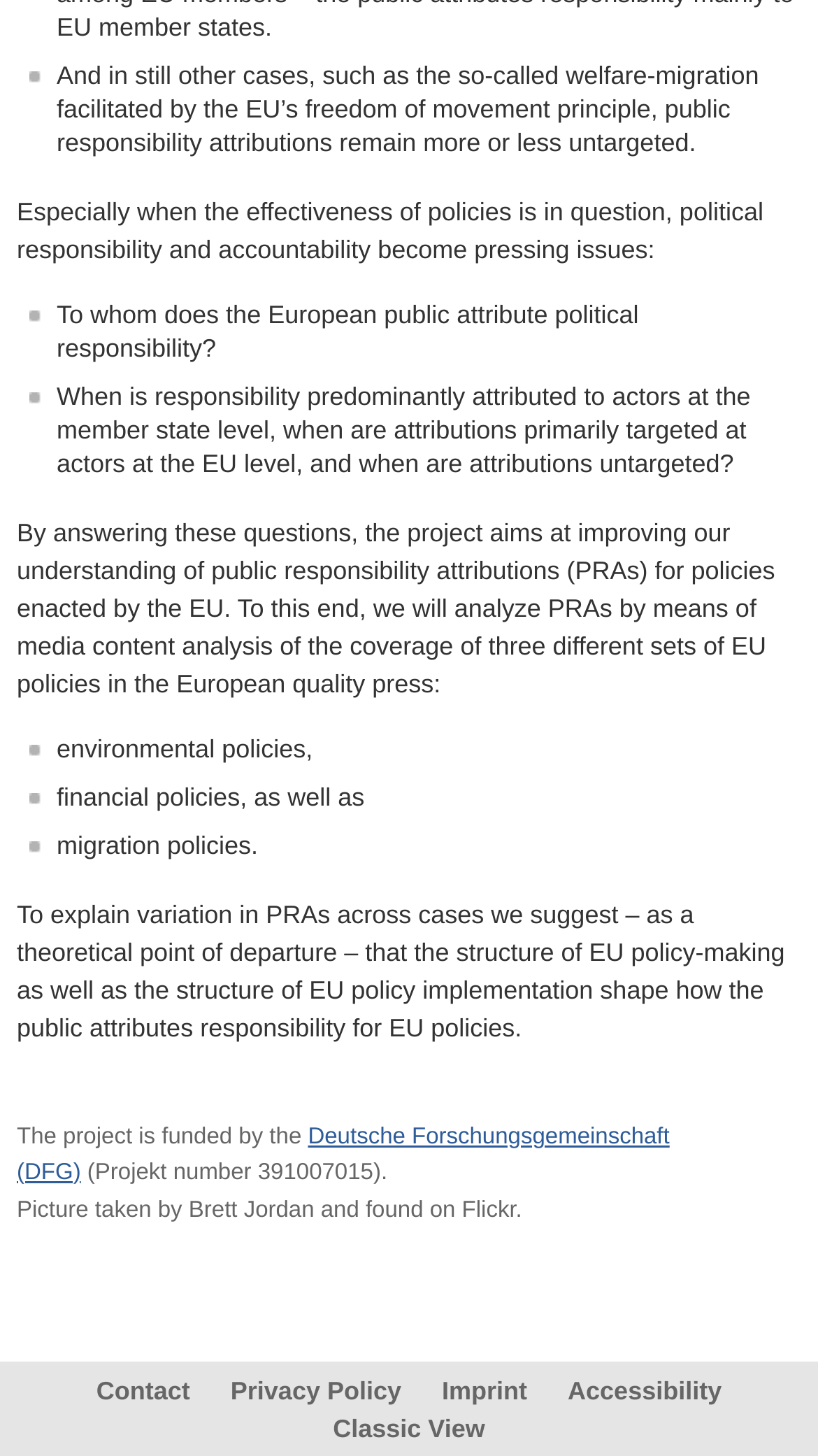Please provide the bounding box coordinates in the format (top-left x, top-left y, bottom-right x, bottom-right y). Remember, all values are floating point numbers between 0 and 1. What is the bounding box coordinate of the region described as: Home

None